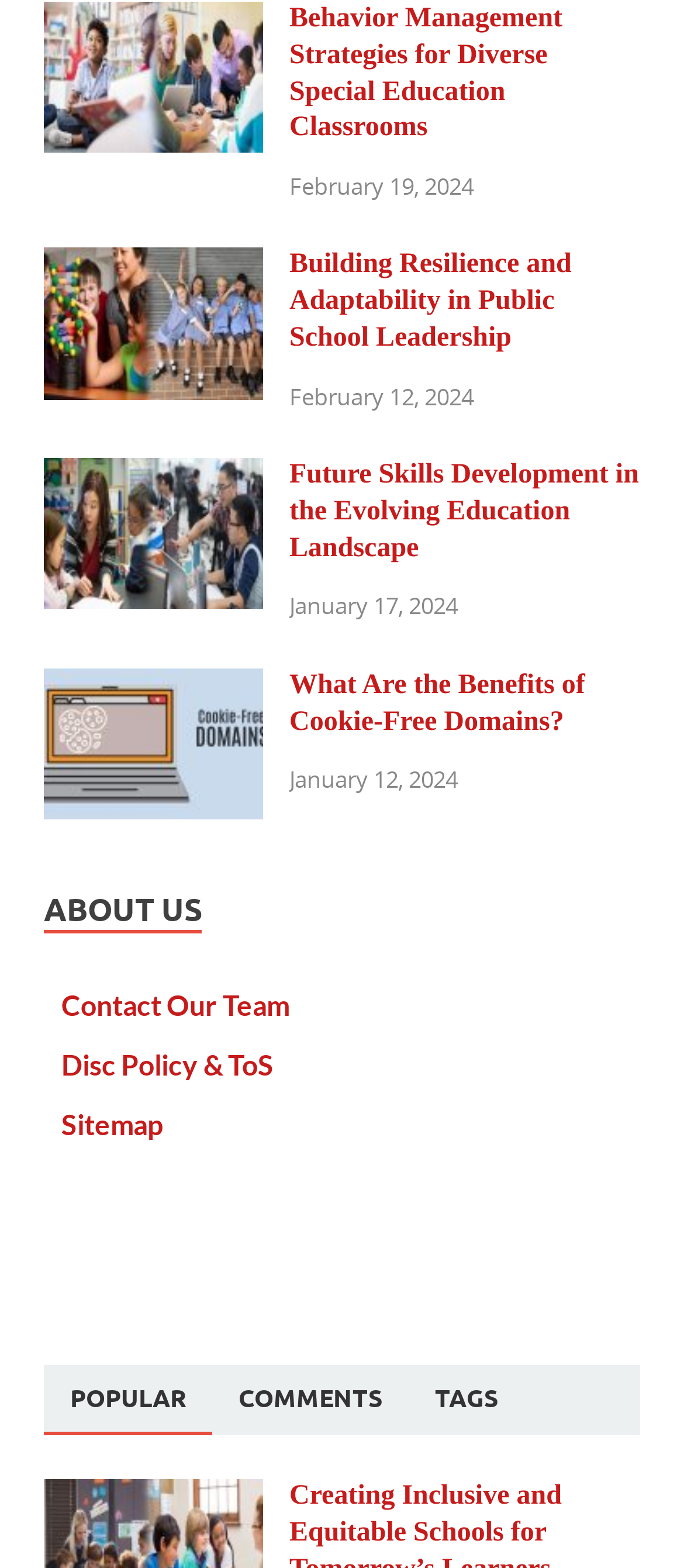Provide the bounding box coordinates of the HTML element this sentence describes: "Contact Our Team". The bounding box coordinates consist of four float numbers between 0 and 1, i.e., [left, top, right, bottom].

[0.09, 0.63, 0.423, 0.652]